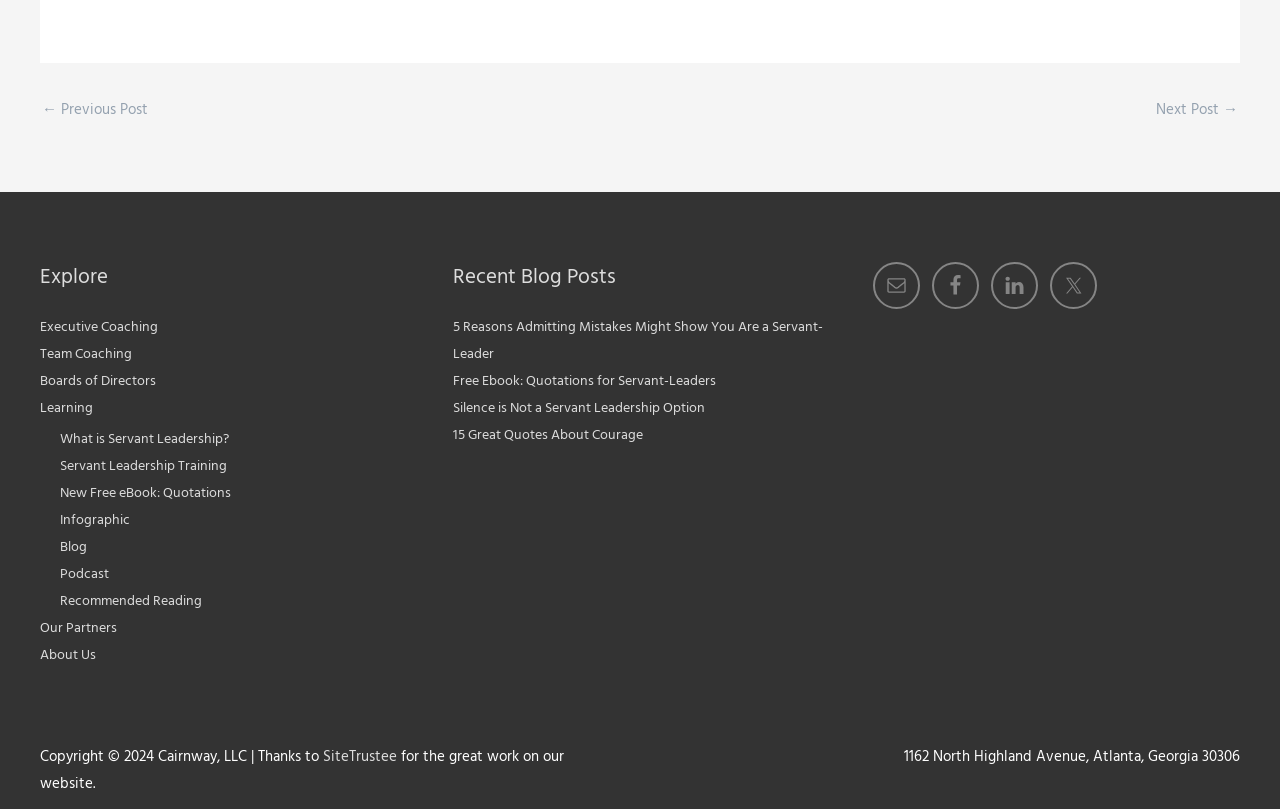What is the address mentioned at the bottom of the page?
Please utilize the information in the image to give a detailed response to the question.

I looked for a StaticText element at the bottom of the page and found the address '1162 North Highland Avenue, Atlanta, Georgia 30306' with ID 97.